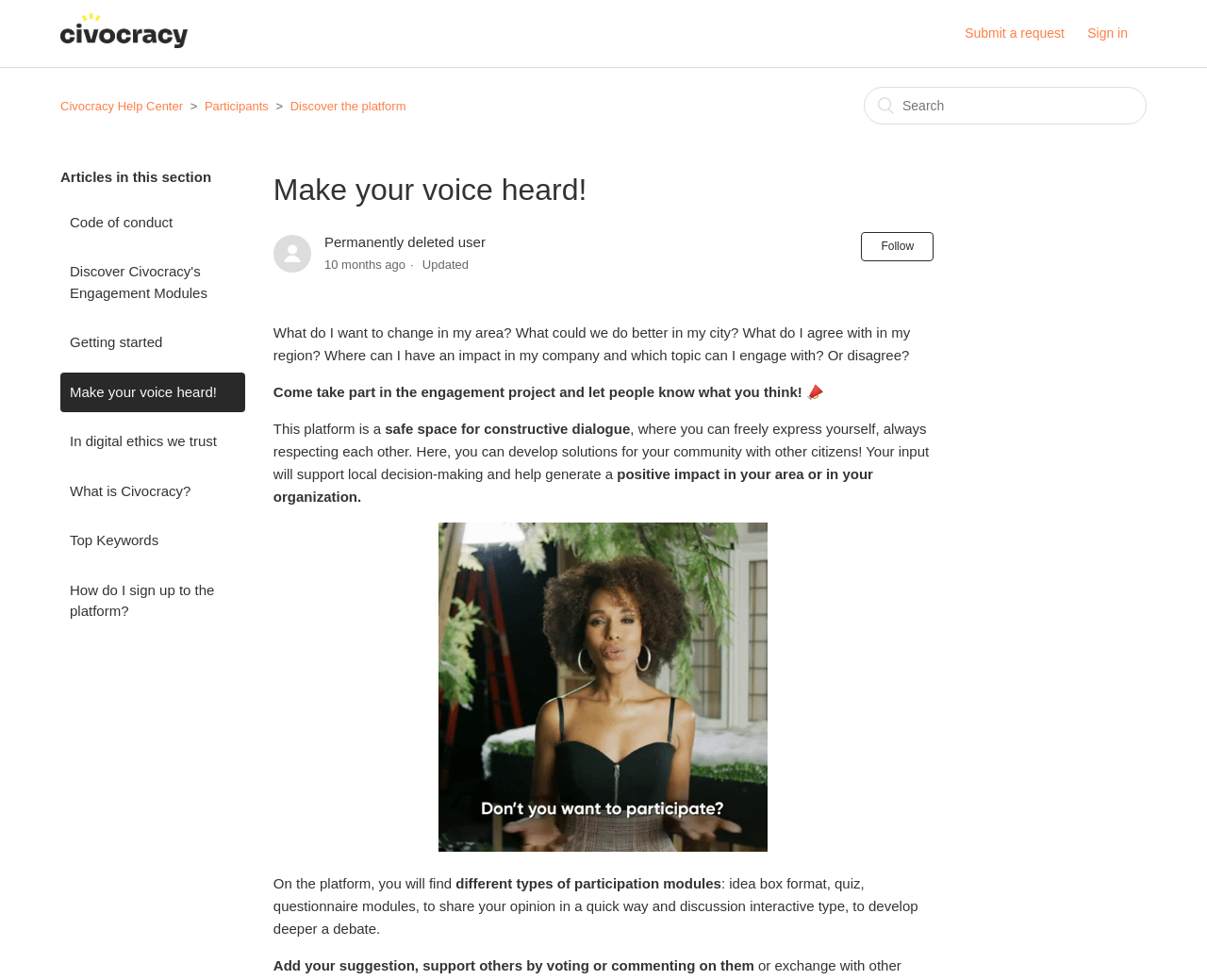What types of participation modules are available on the platform?
Provide a detailed and extensive answer to the question.

The platform offers different types of participation modules, including idea box format, quiz, questionnaire modules, to share opinions quickly, and discussion interactive type, to develop deeper debates.